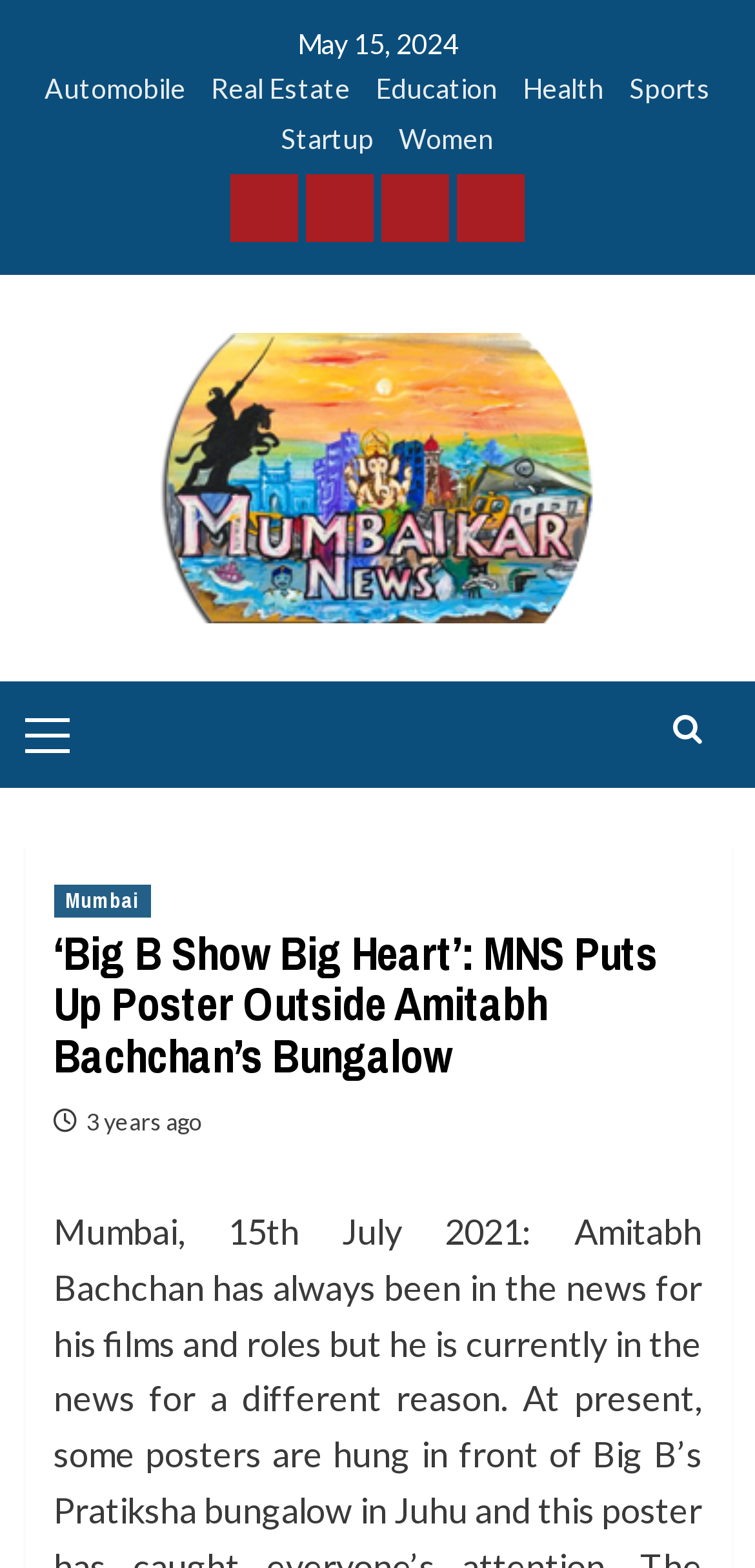Please mark the clickable region by giving the bounding box coordinates needed to complete this instruction: "Visit Mumbaikar News".

[0.21, 0.212, 0.79, 0.398]